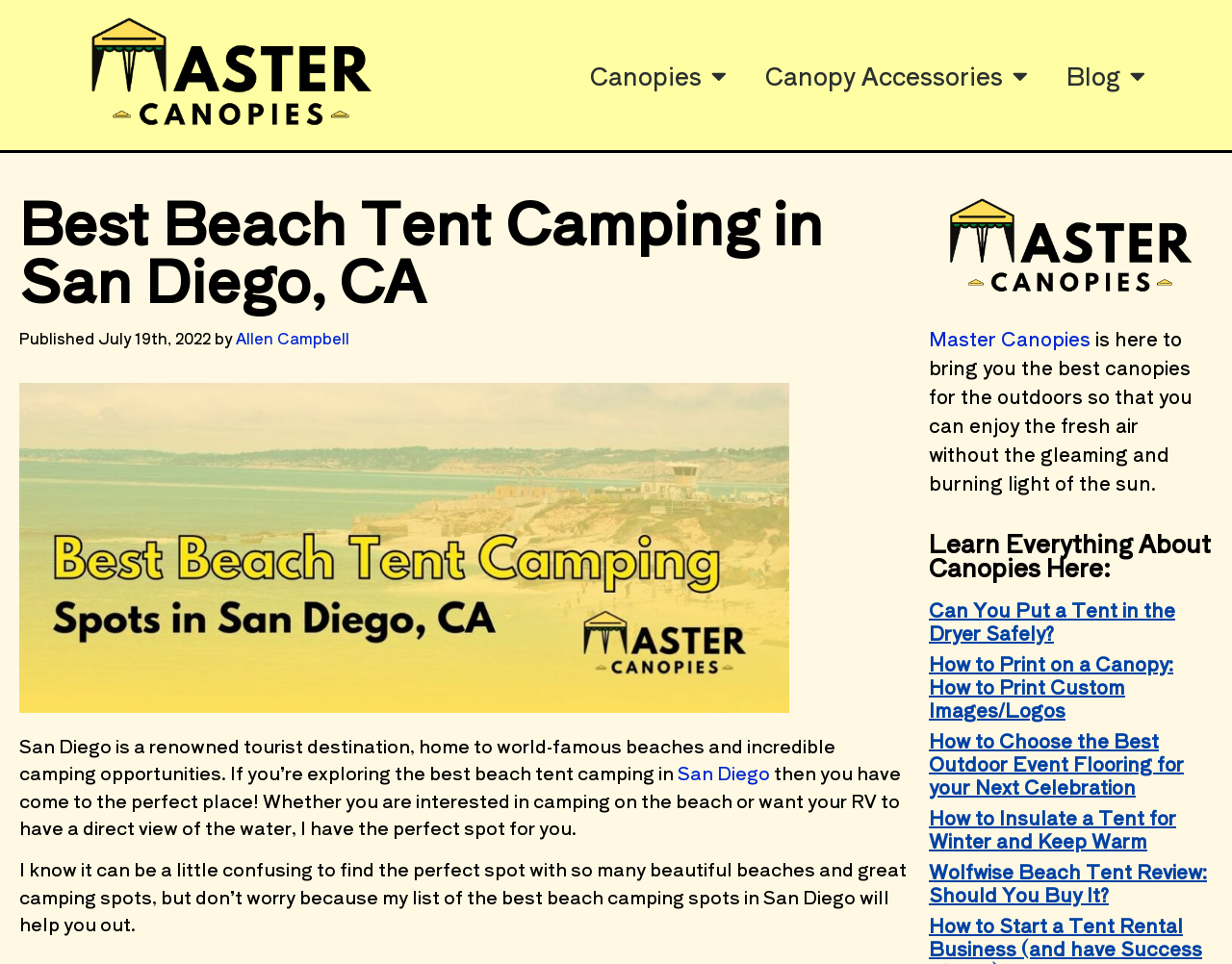Could you specify the bounding box coordinates for the clickable section to complete the following instruction: "Click the Master Canopies logo"?

[0.055, 0.01, 0.321, 0.146]